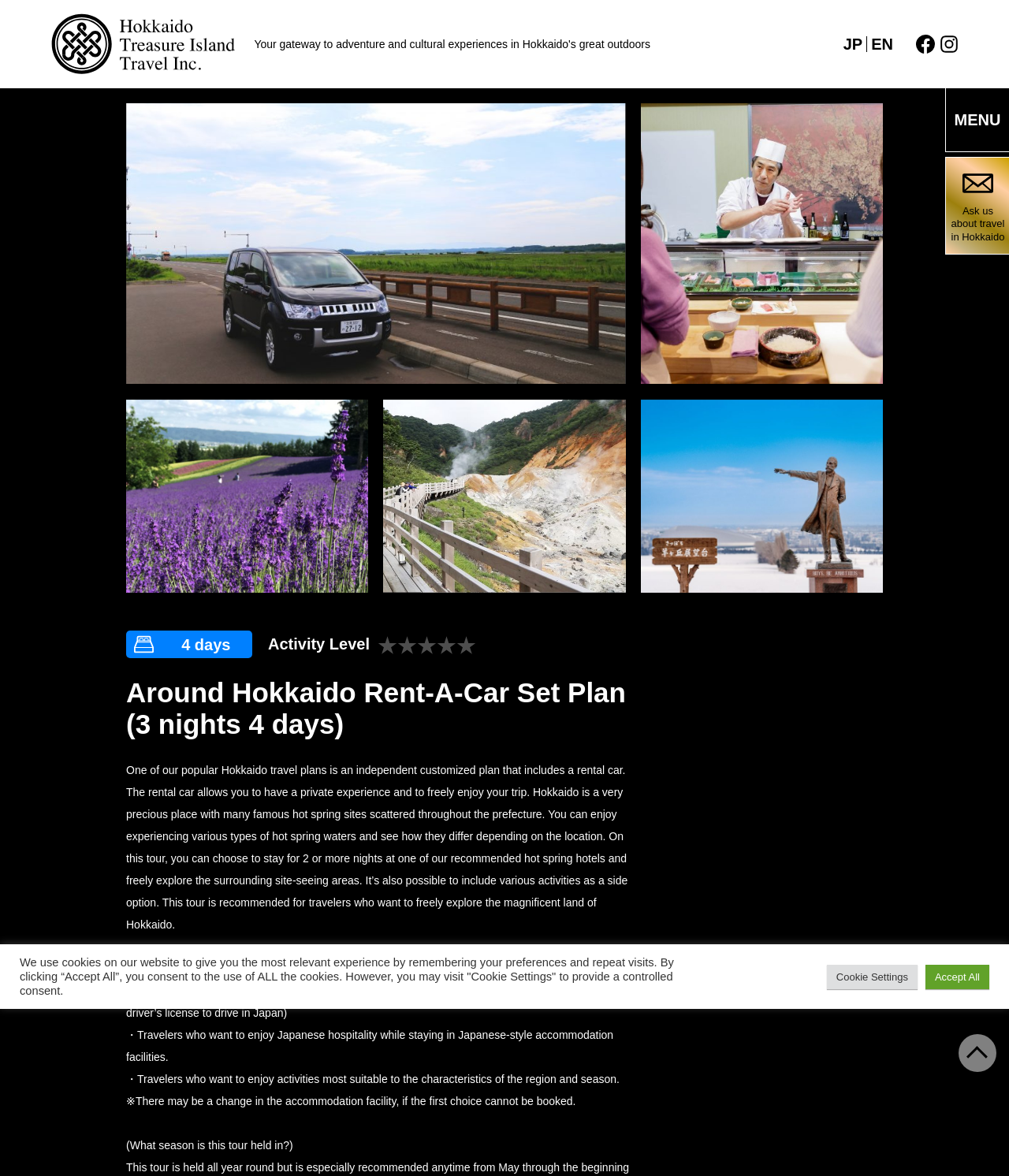What type of accommodation facilities are recommended for travelers?
Relying on the image, give a concise answer in one word or a brief phrase.

Japanese-style